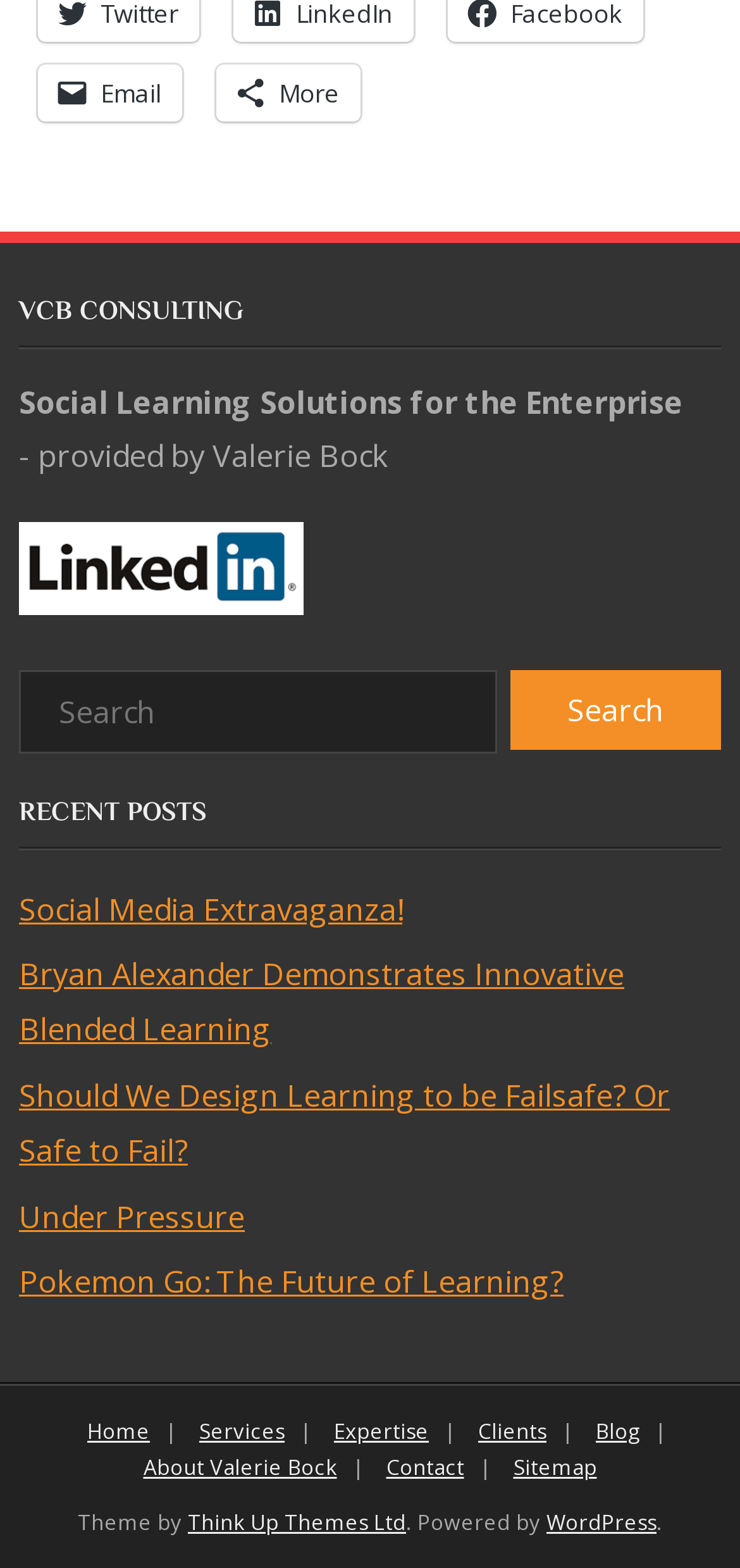Please provide a detailed answer to the question below by examining the image:
How many recent posts are listed?

The number of recent posts can be determined by counting the link elements with text starting with 'Social Media Extravaganza!' and ending with 'Pokemon Go: The Future of Learning?'. There are 5 such link elements.